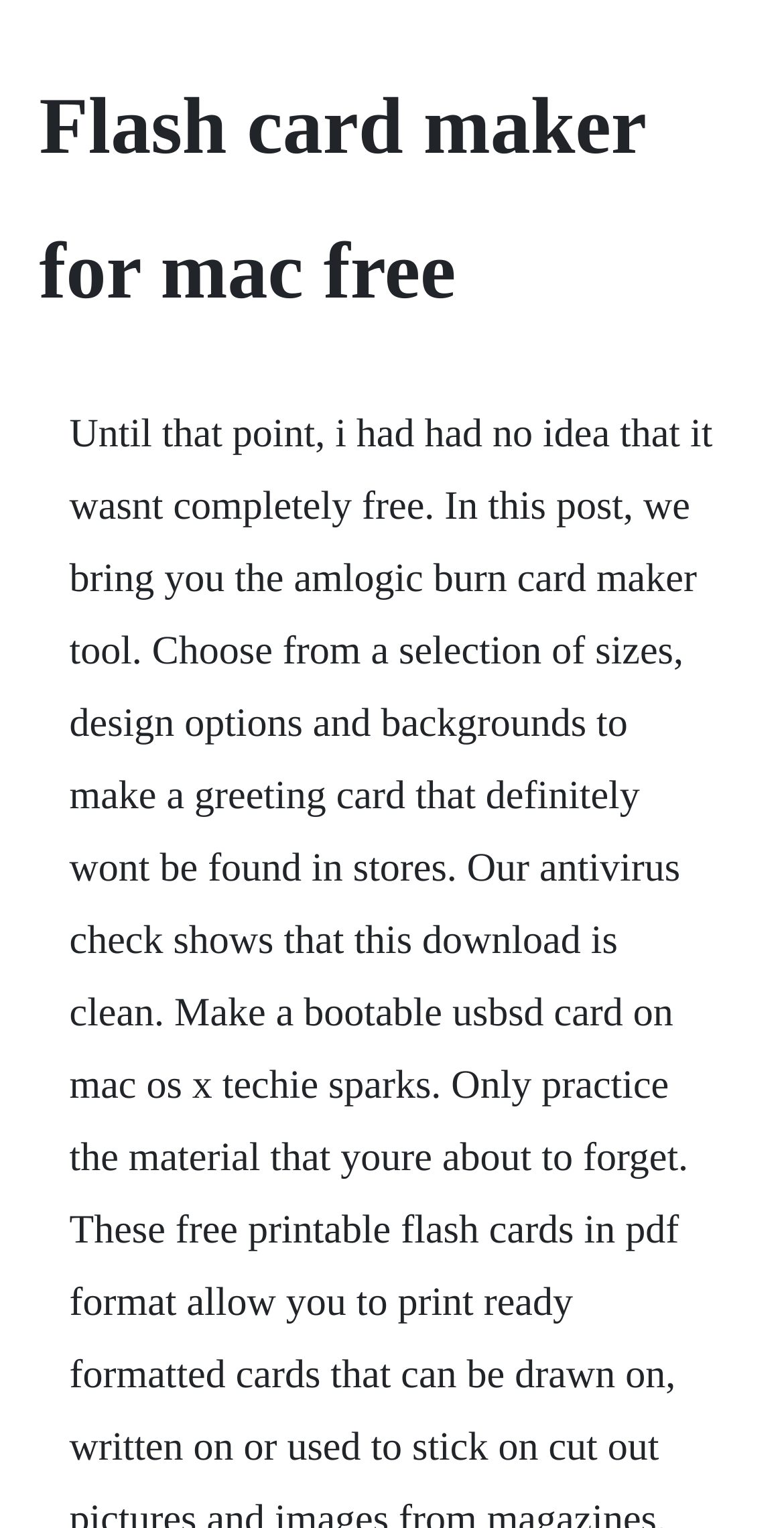Please find and give the text of the main heading on the webpage.

Flash card maker for mac free